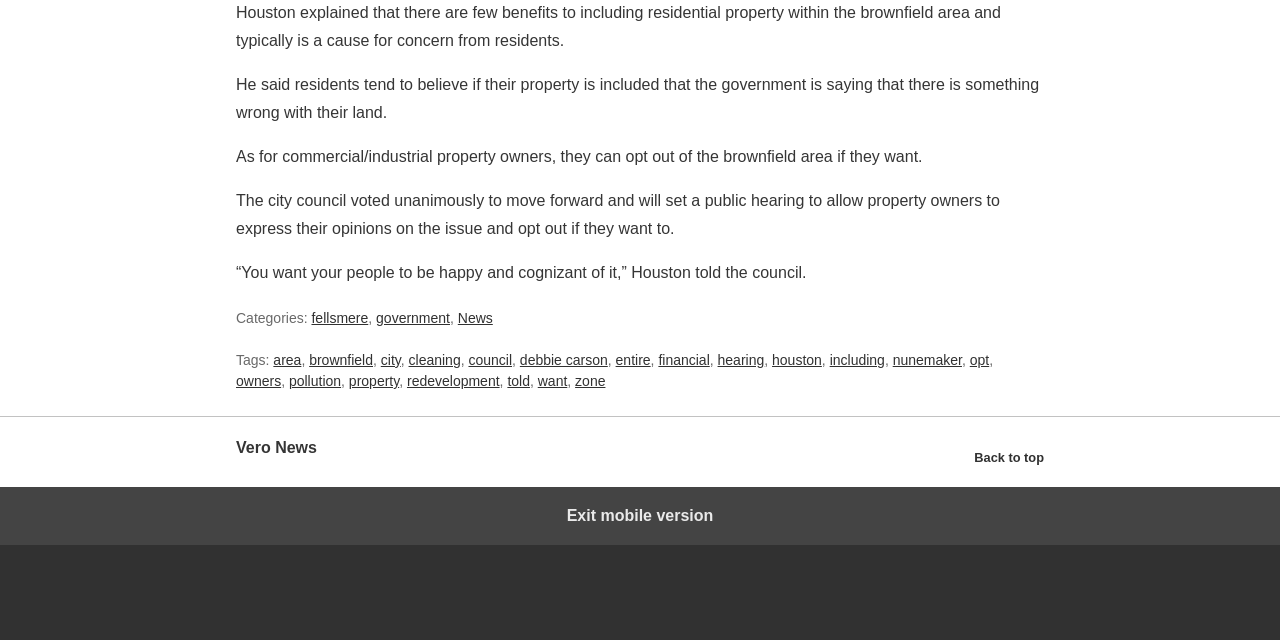Locate the bounding box coordinates for the element described below: "financial". The coordinates must be four float values between 0 and 1, formatted as [left, top, right, bottom].

[0.514, 0.55, 0.555, 0.575]